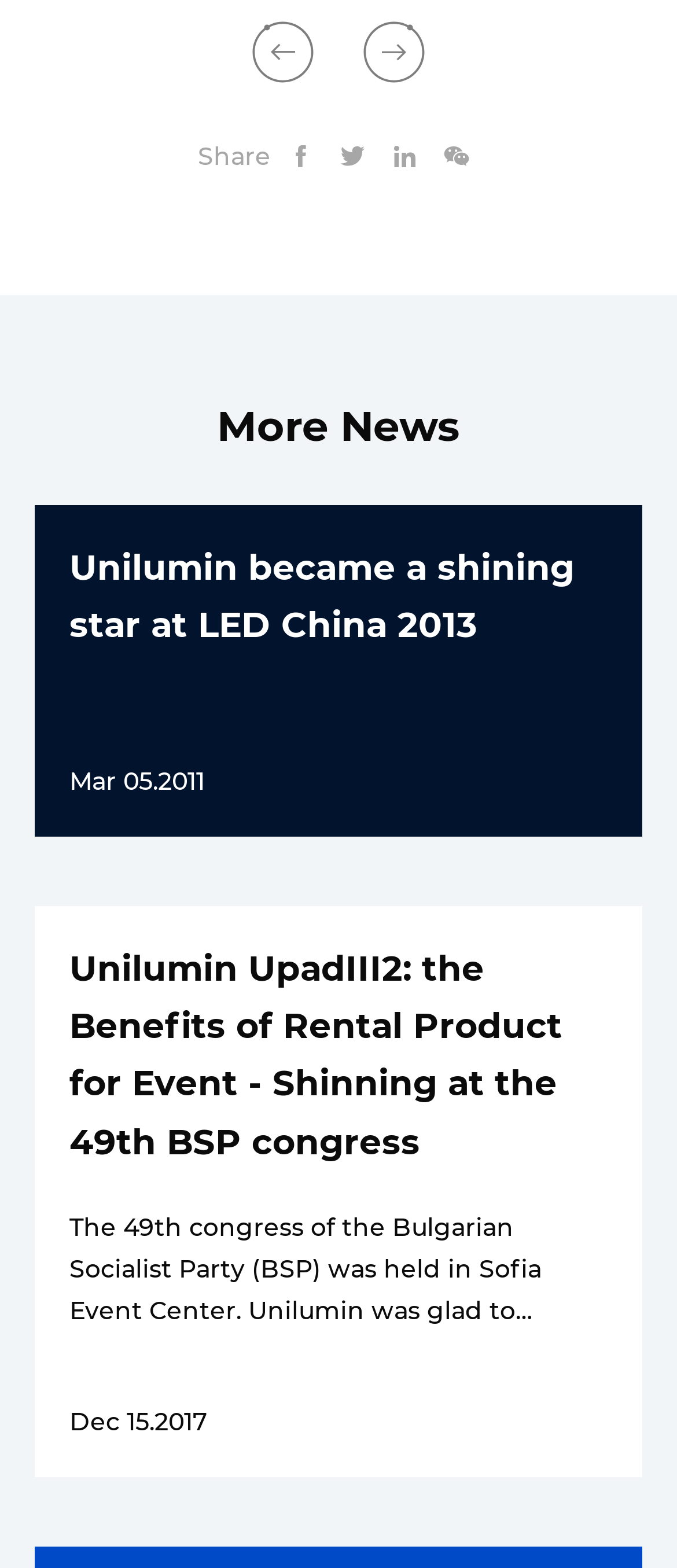What is the category of the news articles?
Based on the screenshot, respond with a single word or phrase.

More News